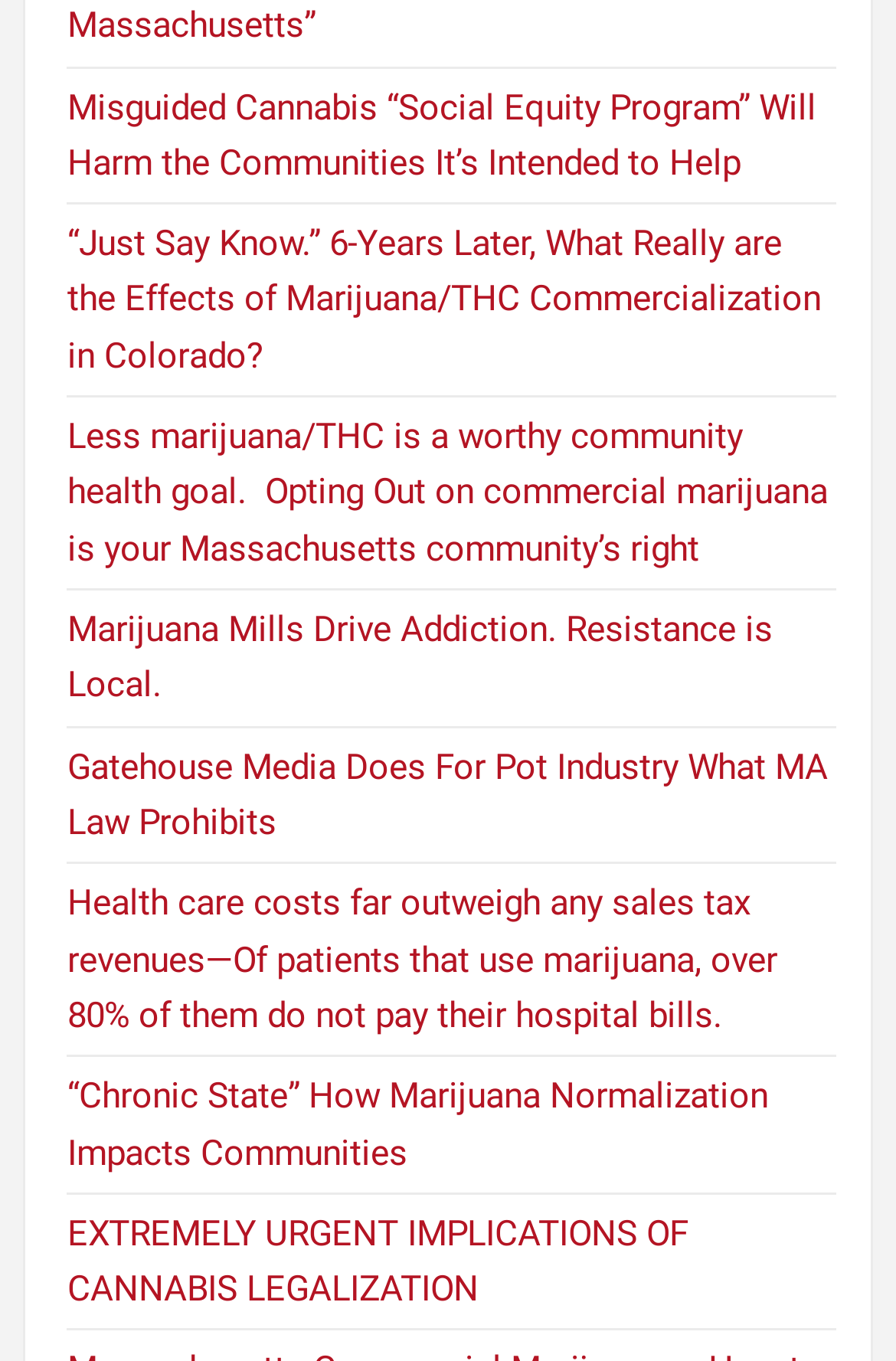Determine the bounding box coordinates of the clickable area required to perform the following instruction: "Discover the implications of cannabis legalization". The coordinates should be represented as four float numbers between 0 and 1: [left, top, right, bottom].

[0.075, 0.891, 0.767, 0.963]